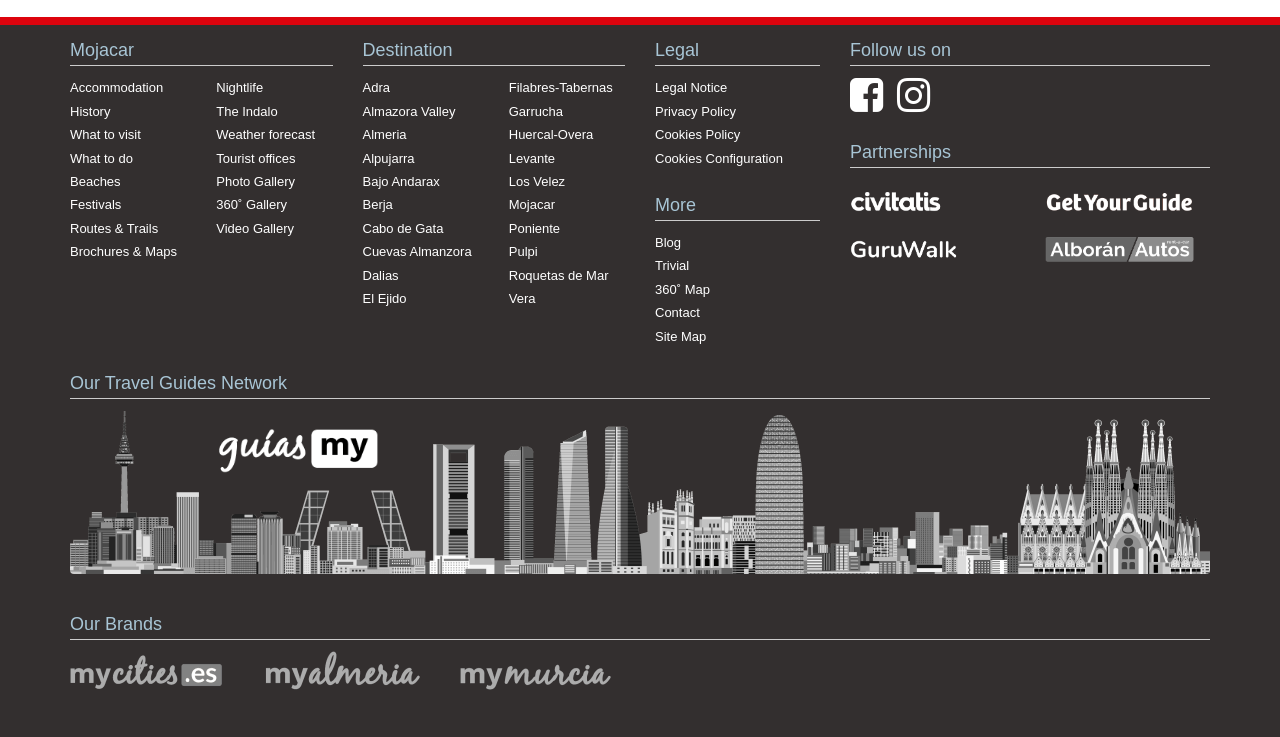Determine the bounding box coordinates of the area to click in order to meet this instruction: "View 360˚ Gallery".

[0.169, 0.268, 0.224, 0.288]